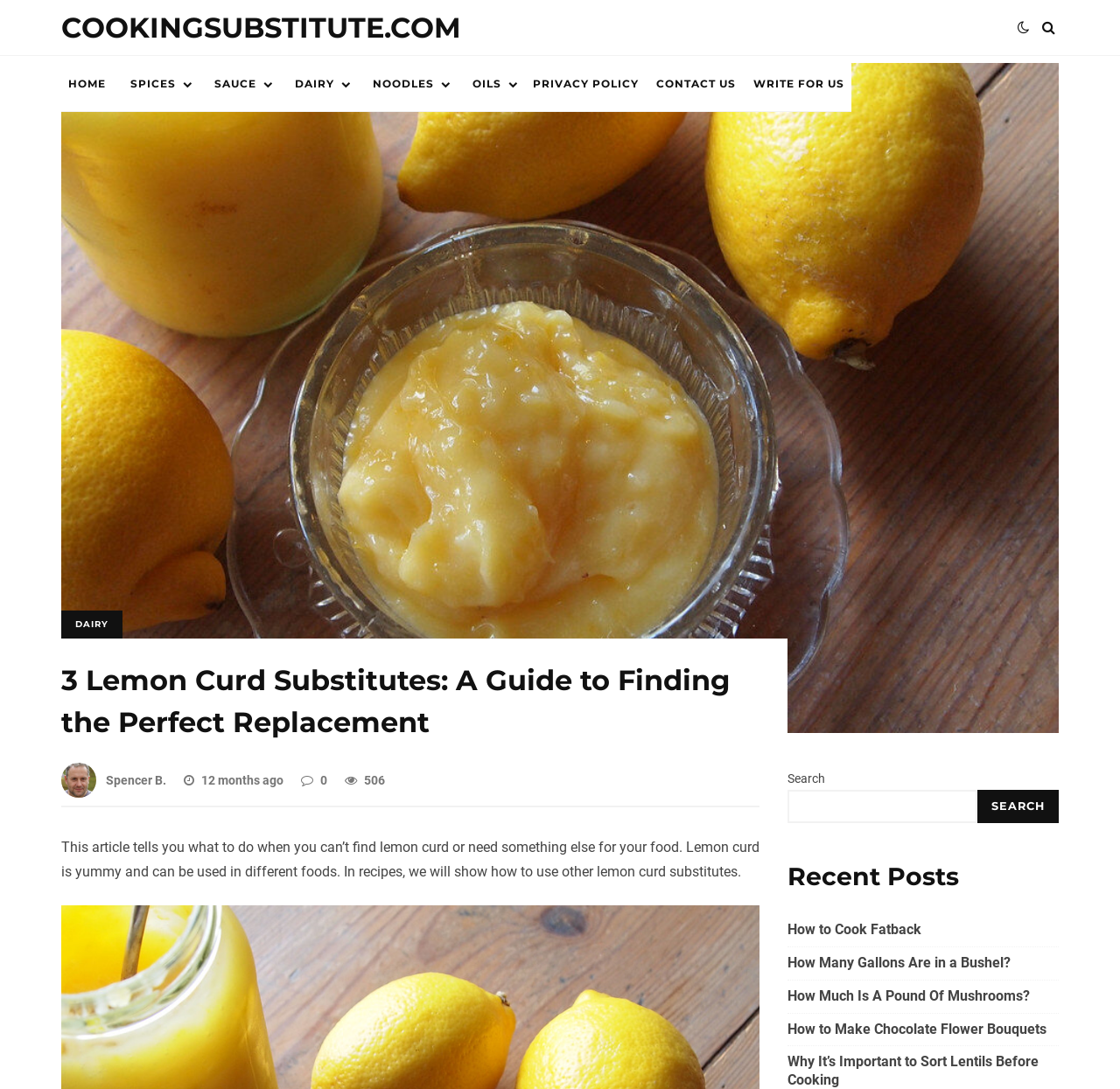Using the format (top-left x, top-left y, bottom-right x, bottom-right y), and given the element description, identify the bounding box coordinates within the screenshot: Privacy Policy

[0.47, 0.051, 0.577, 0.103]